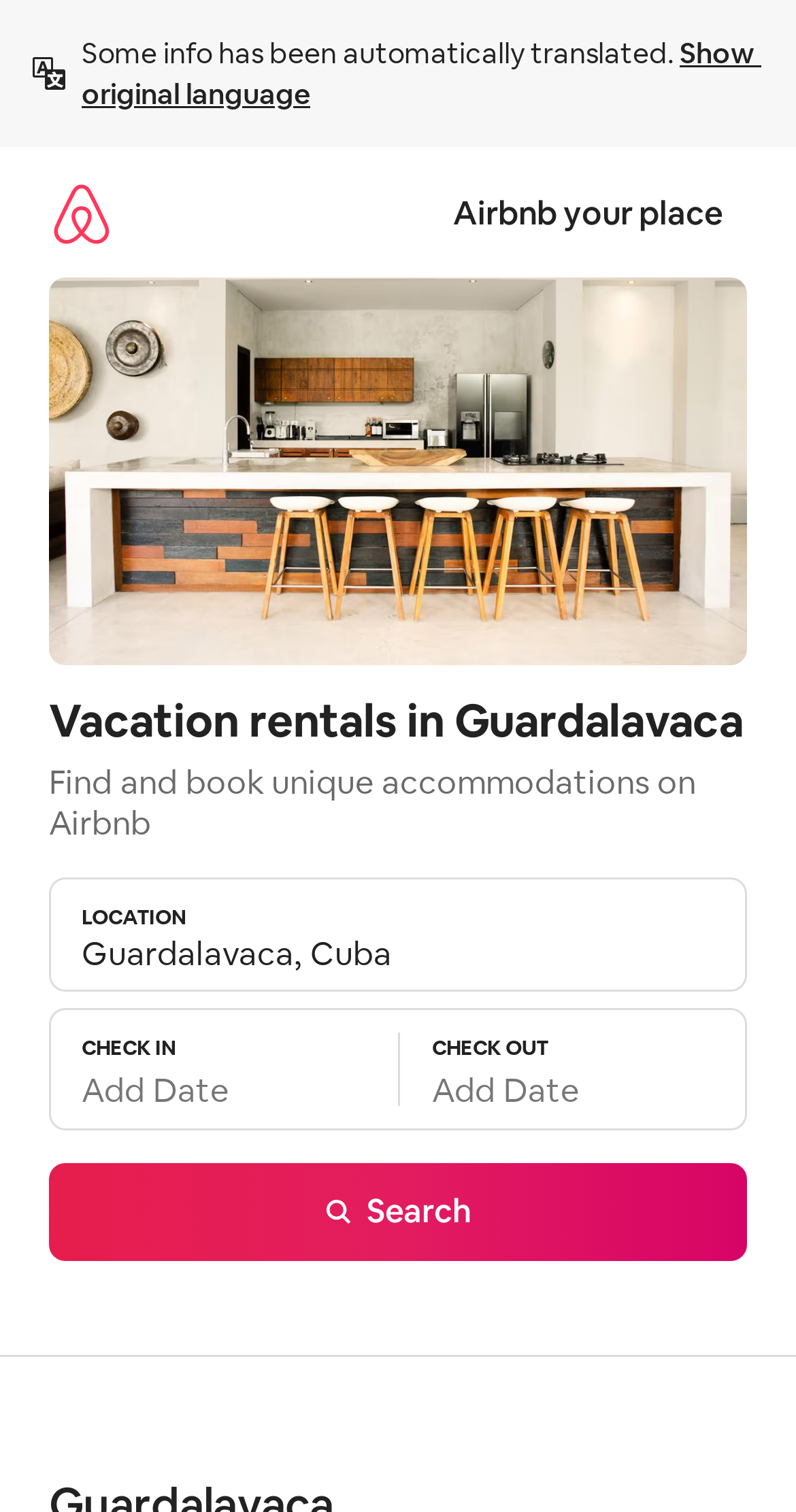What is the minimum price per night for a rental in Guardalavaca?
Give a detailed response to the question by analyzing the screenshot.

I found the minimum price per night by looking at the meta description, which mentions '￥145/night'. This suggests that the minimum price per night for a rental in Guardalavaca is ￥145.